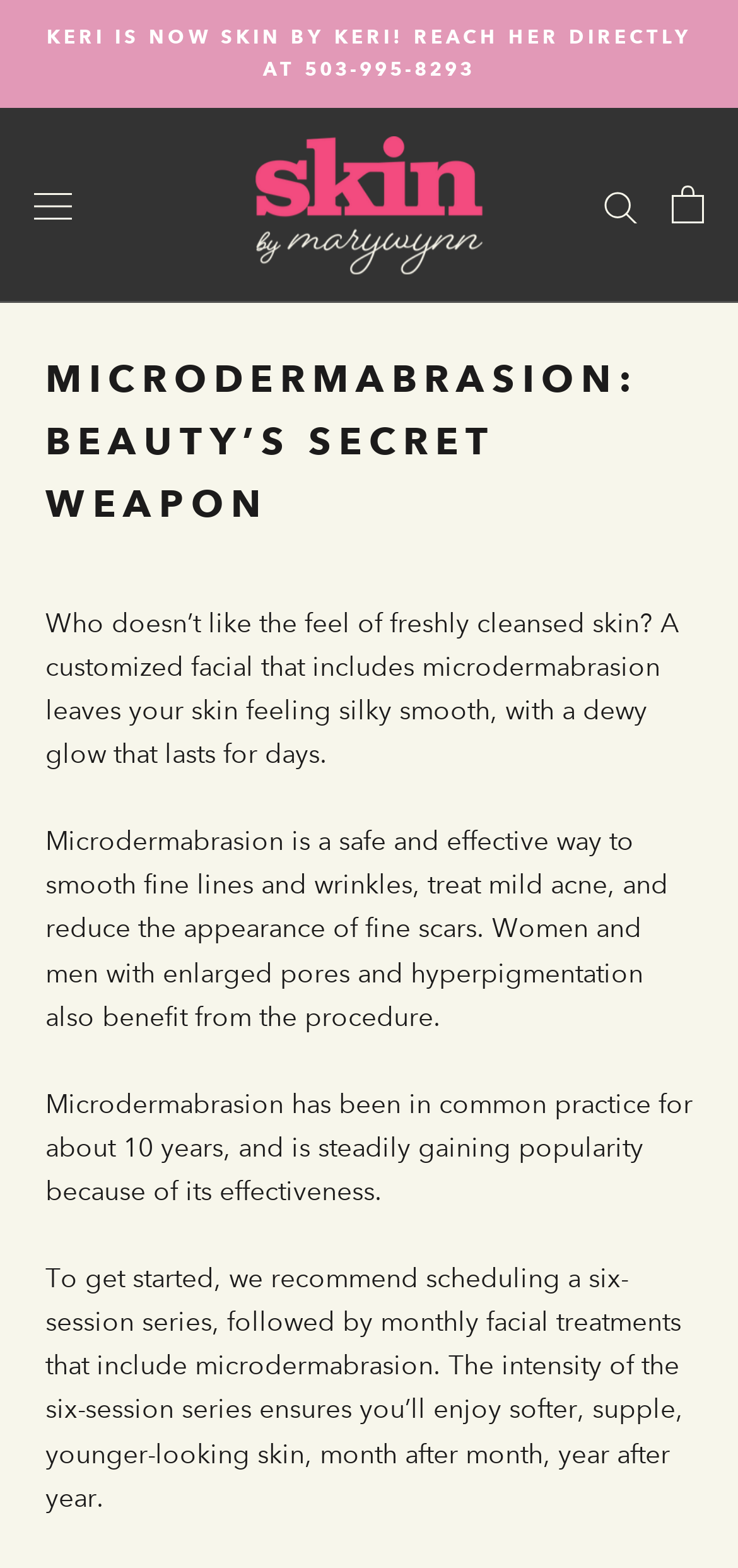From the element description alt="Skin by Marywynn", predict the bounding box coordinates of the UI element. The coordinates must be specified in the format (top-left x, top-left y, bottom-right x, bottom-right y) and should be within the 0 to 1 range.

[0.346, 0.087, 0.654, 0.175]